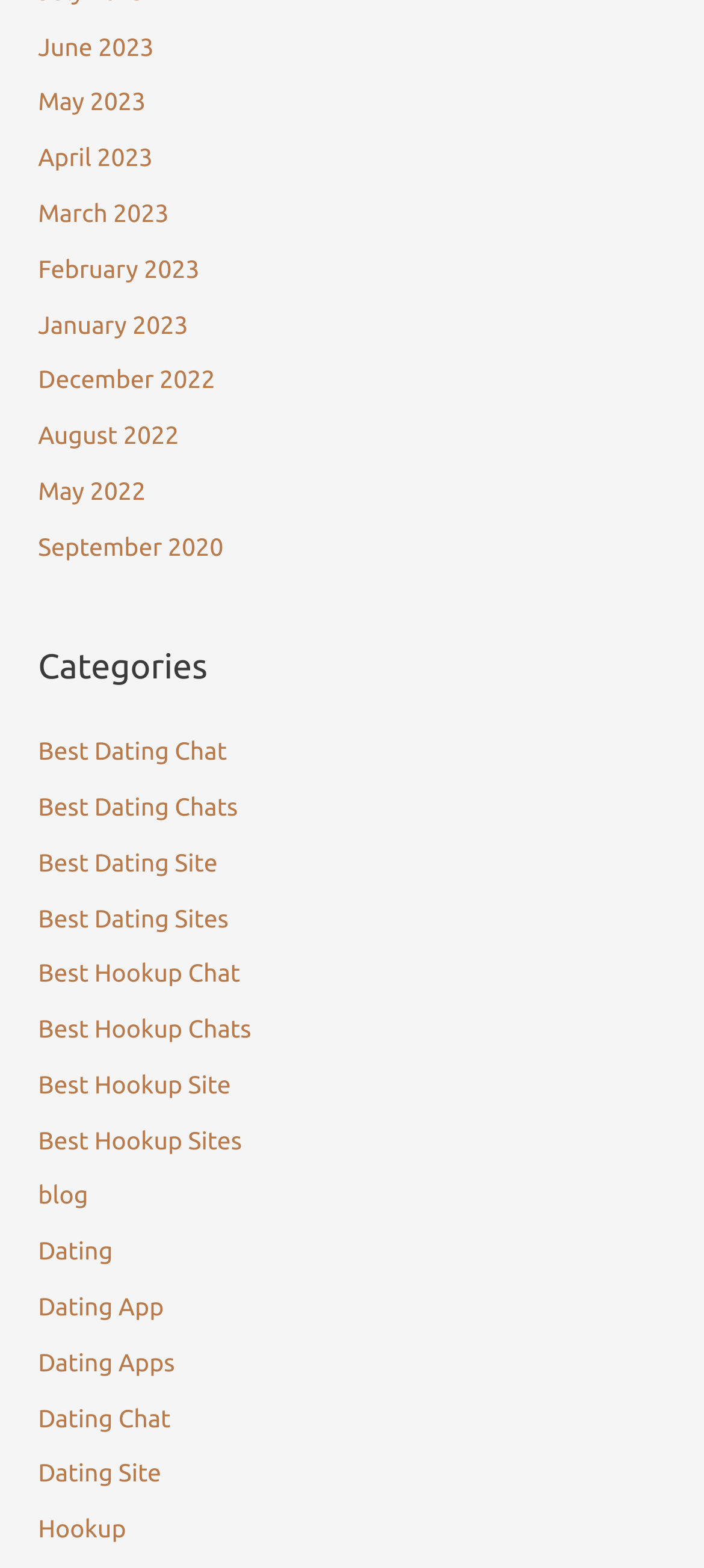Provide a short answer to the following question with just one word or phrase: How many months are listed?

9